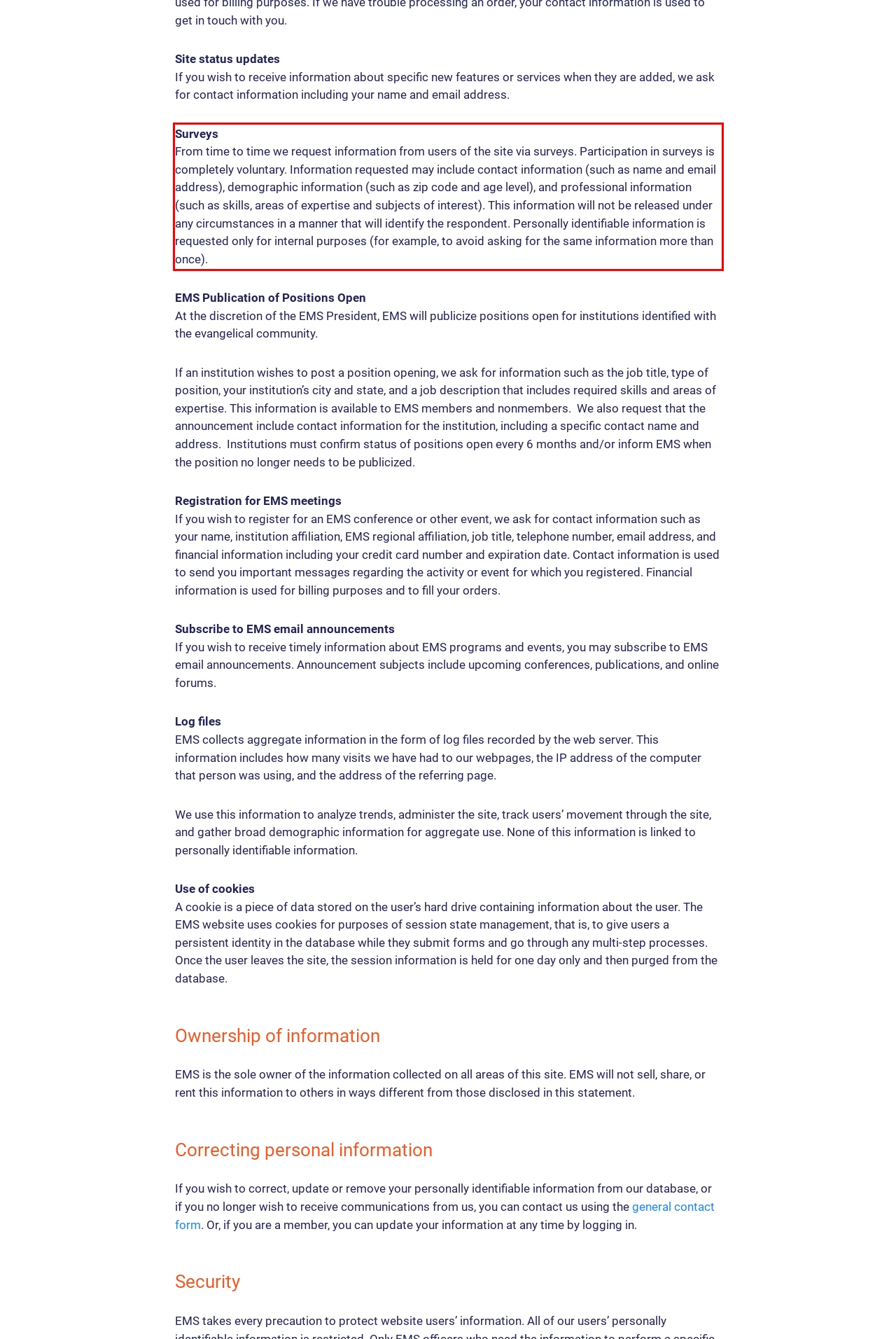Given a webpage screenshot with a red bounding box, perform OCR to read and deliver the text enclosed by the red bounding box.

Surveys From time to time we request information from users of the site via surveys. Participation in surveys is completely voluntary. Information requested may include contact information (such as name and email address), demographic information (such as zip code and age level), and professional information (such as skills, areas of expertise and subjects of interest). This information will not be released under any circumstances in a manner that will identify the respondent. Personally identifiable information is requested only for internal purposes (for example, to avoid asking for the same information more than once).